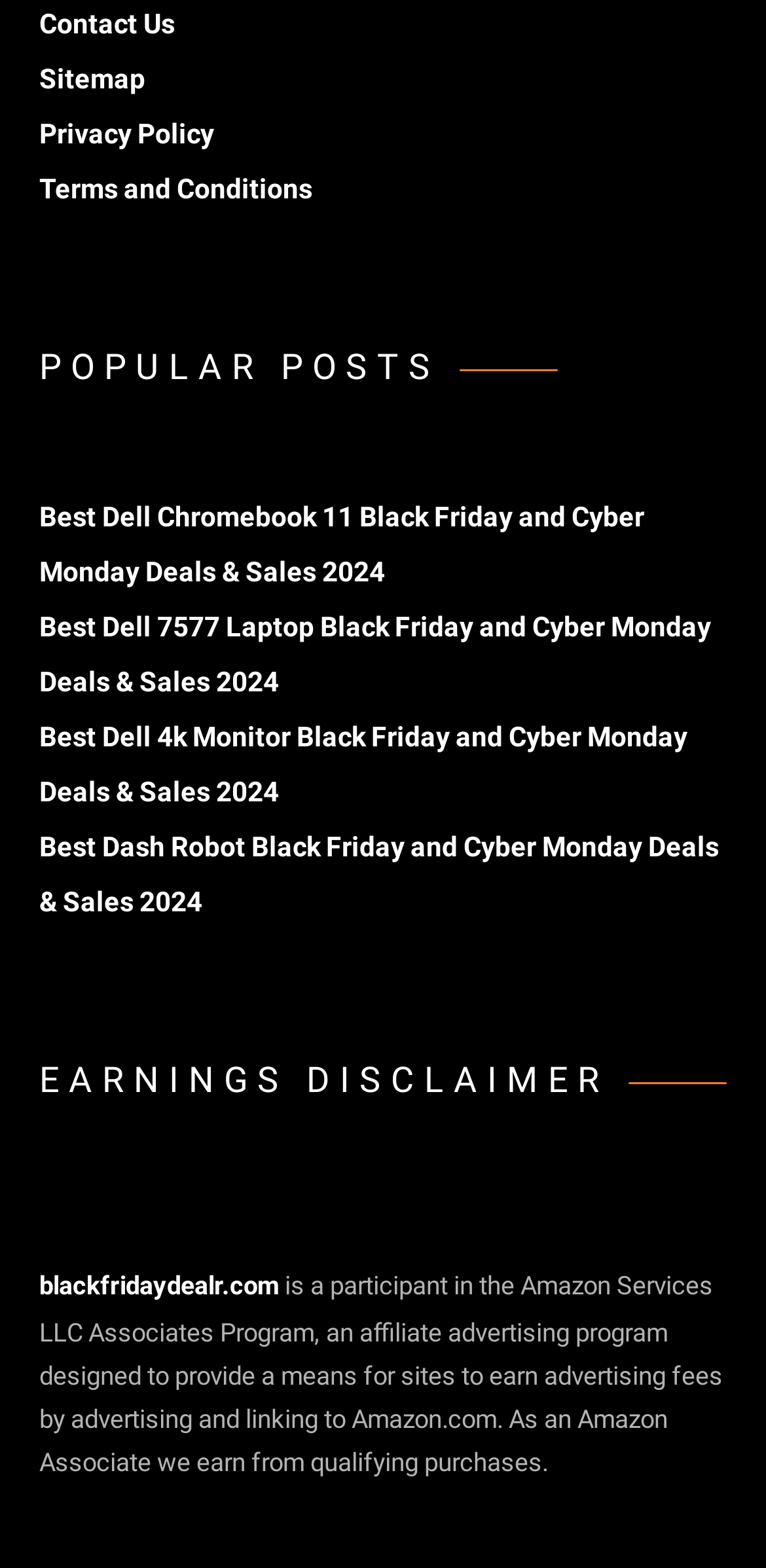Provide a brief response to the question below using one word or phrase:
What is the disclaimer about?

Earnings